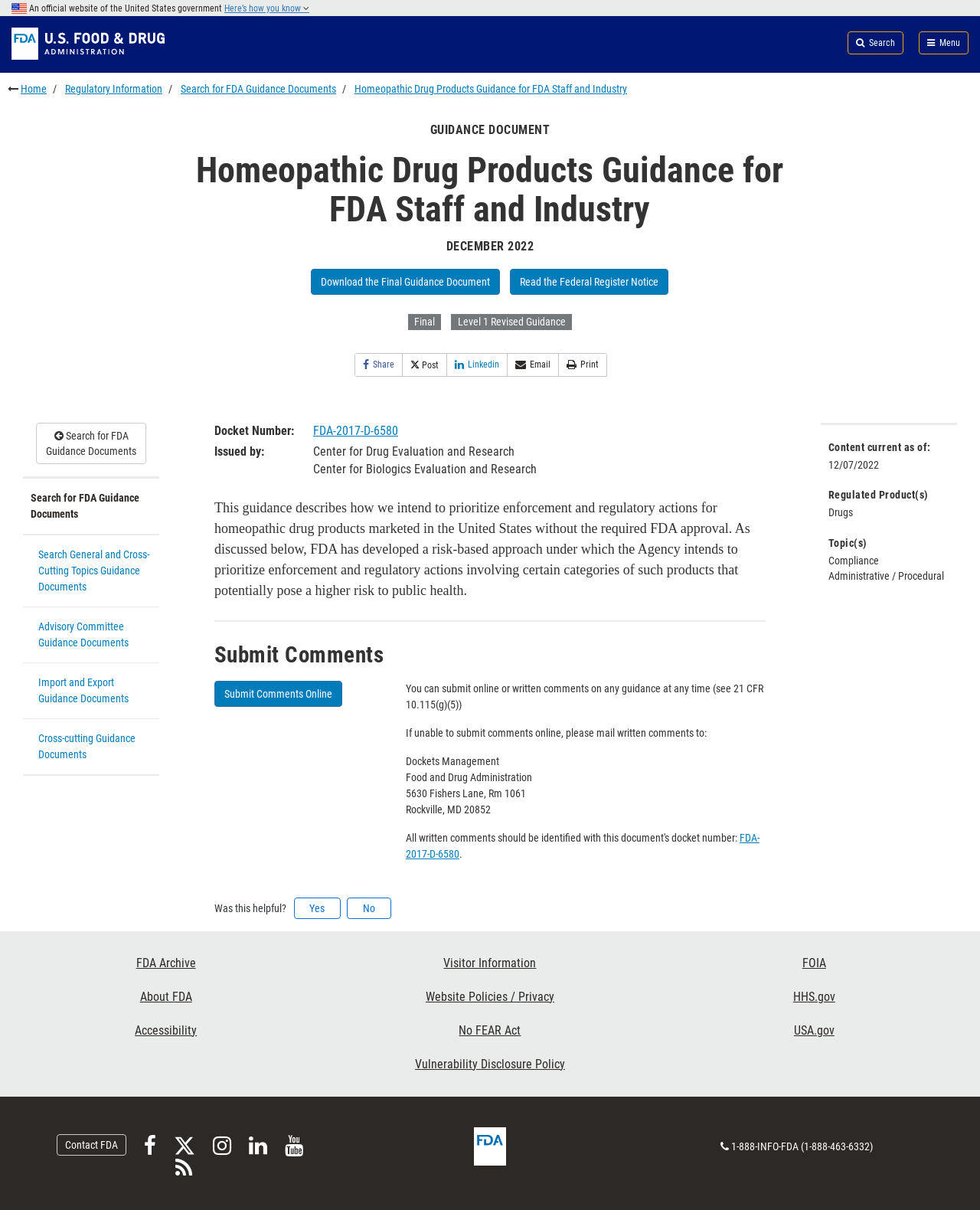Find and provide the bounding box coordinates for the UI element described here: "Linkedin". The coordinates should be given as four float numbers between 0 and 1: [left, top, right, bottom].

[0.457, 0.293, 0.518, 0.311]